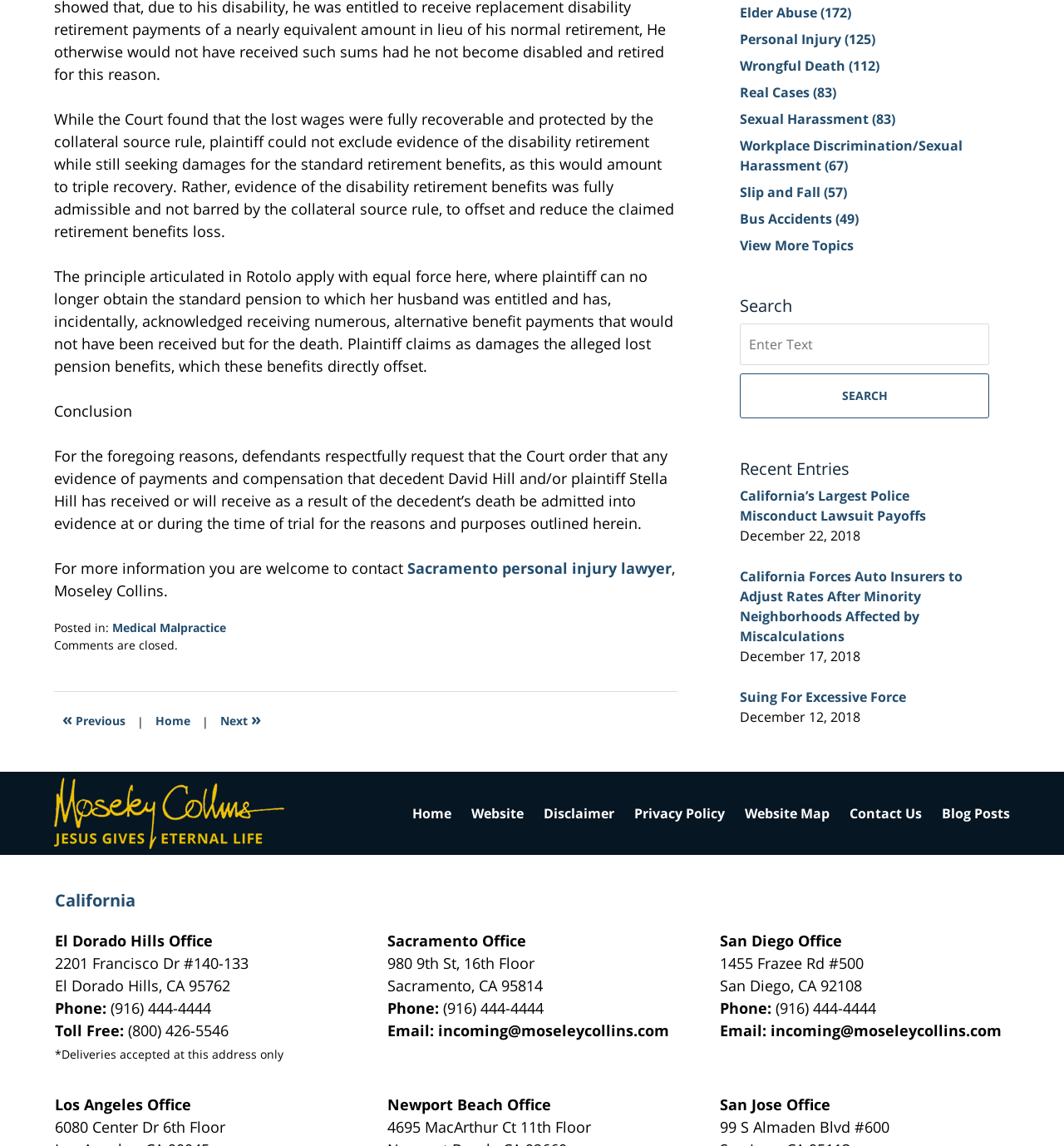Determine the bounding box coordinates for the element that should be clicked to follow this instruction: "View more topics". The coordinates should be given as four float numbers between 0 and 1, in the format [left, top, right, bottom].

[0.695, 0.206, 0.802, 0.222]